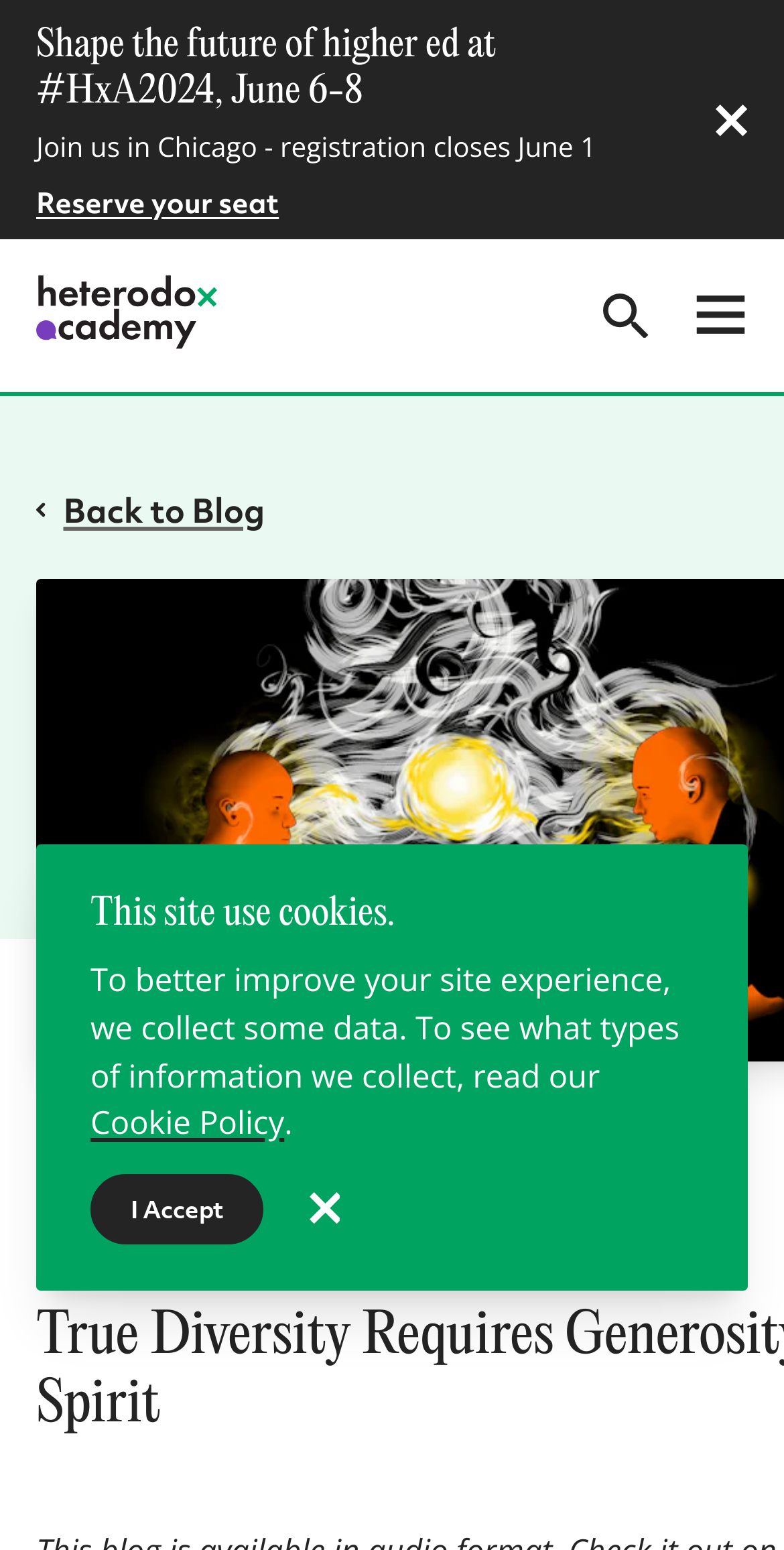Please specify the bounding box coordinates for the clickable region that will help you carry out the instruction: "Read the blog".

[0.046, 0.313, 0.338, 0.344]